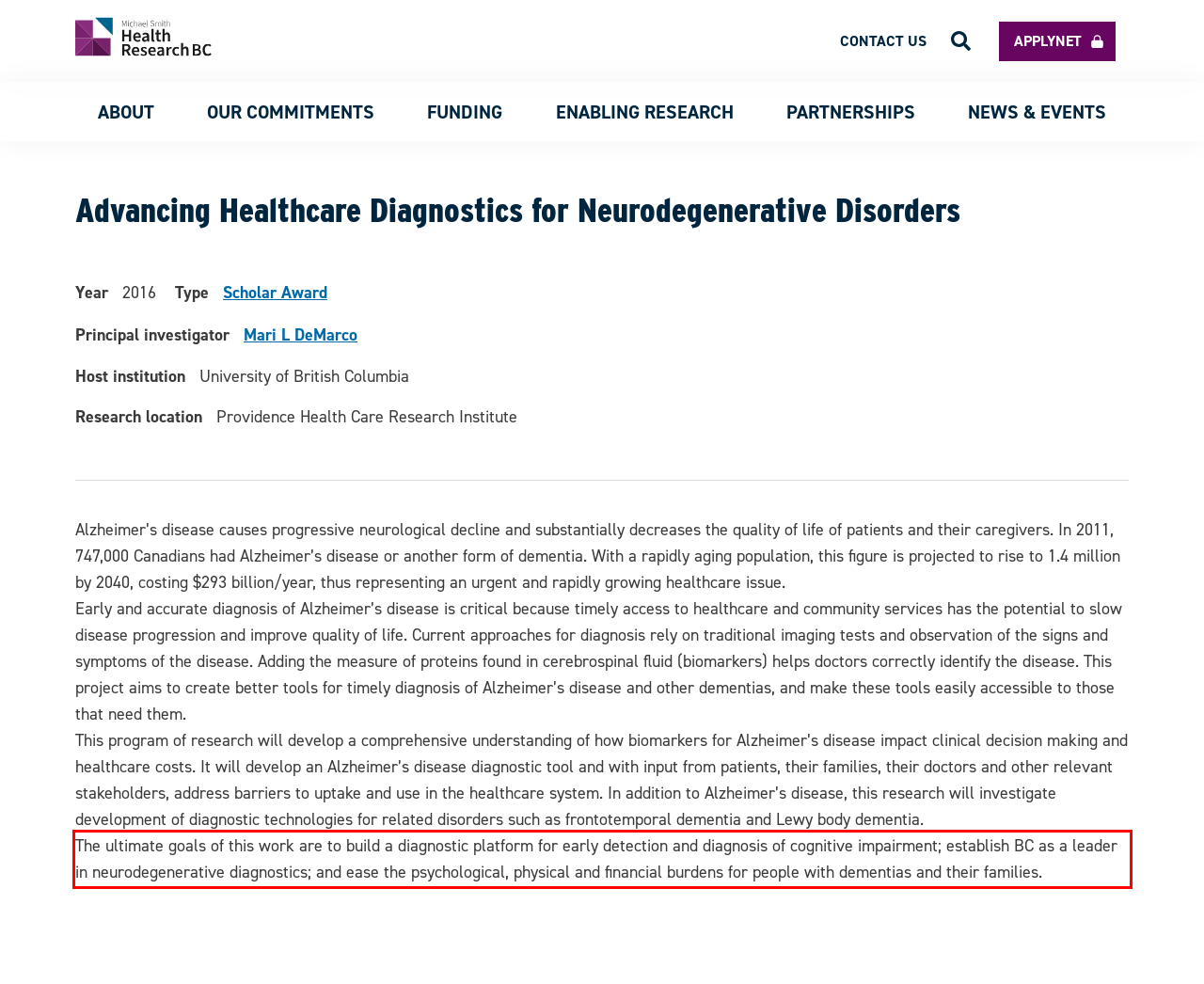Look at the webpage screenshot and recognize the text inside the red bounding box.

The ultimate goals of this work are to build a diagnostic platform for early detection and diagnosis of cognitive impairment; establish BC as a leader in neurodegenerative diagnostics; and ease the psychological, physical and financial burdens for people with dementias and their families.